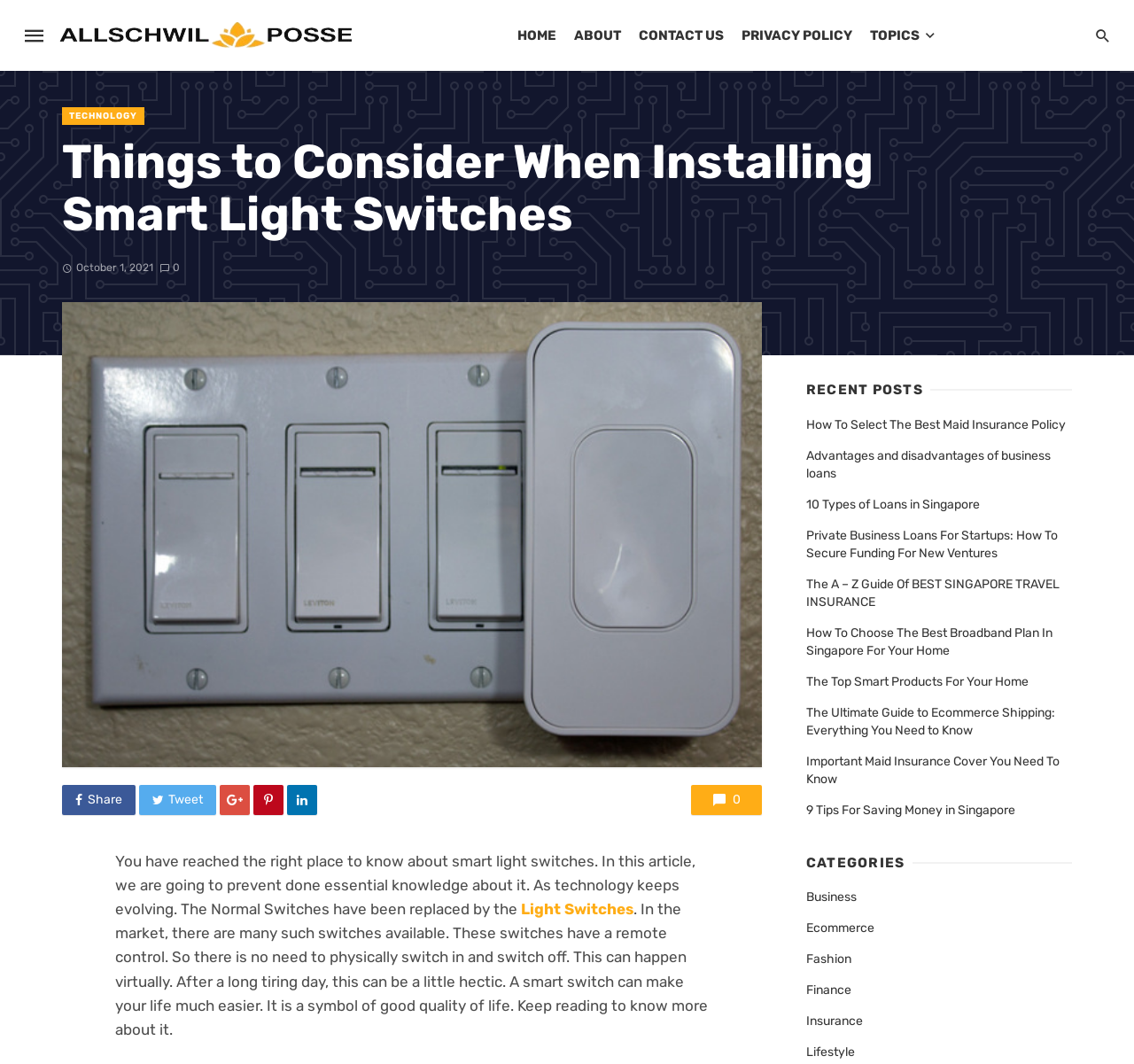Determine the bounding box coordinates for the area that should be clicked to carry out the following instruction: "Share the article on social media".

[0.055, 0.737, 0.119, 0.766]